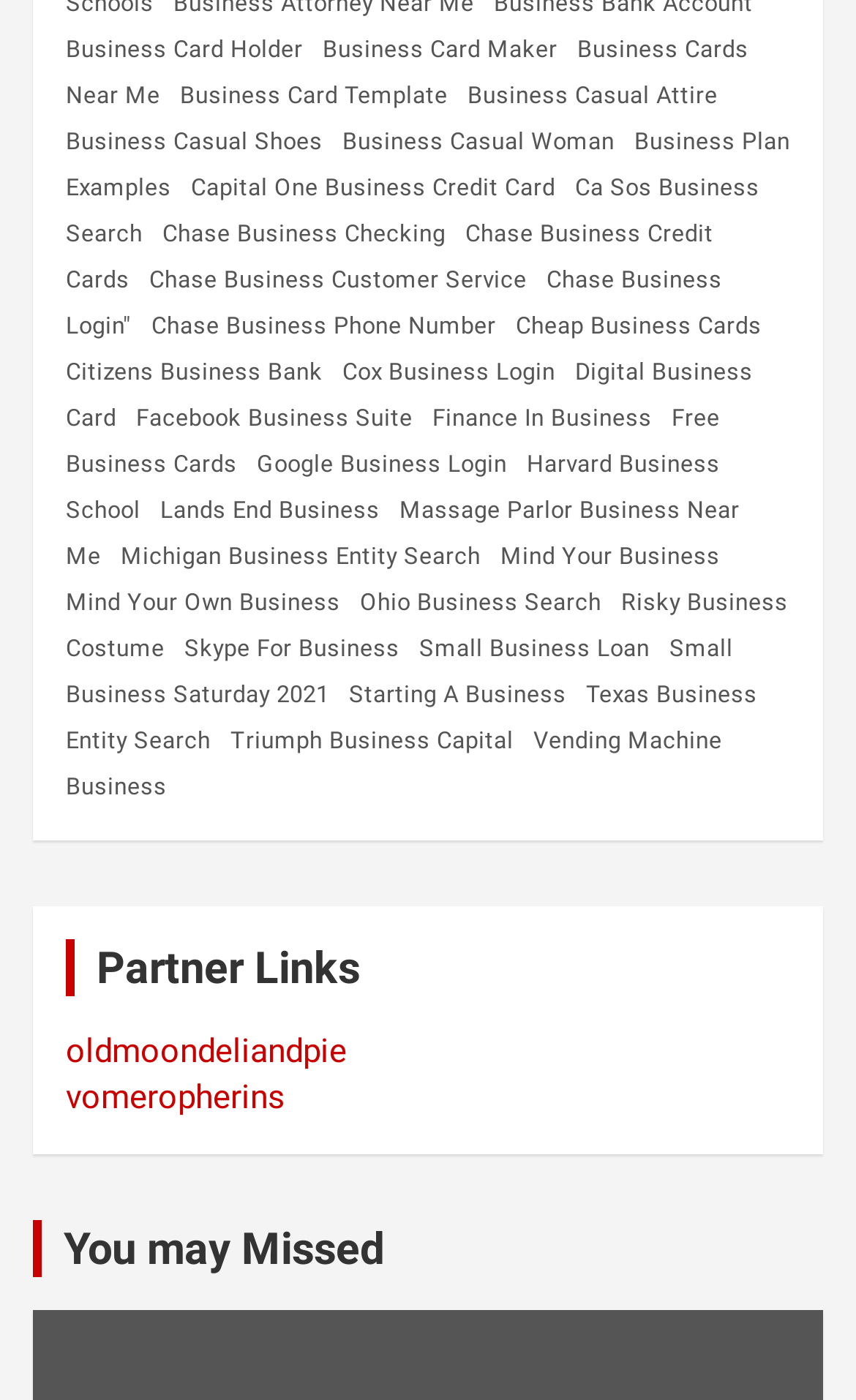Identify and provide the bounding box for the element described by: "Massage Parlor Business Near Me".

[0.077, 0.338, 0.864, 0.423]